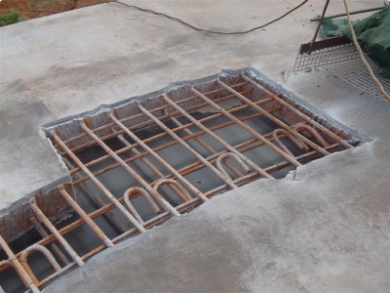Deliver an in-depth description of the image, highlighting major points.

The image depicts a construction scene featuring an exposed section of a concrete slab that has been prepared for reinforcement. In the center of the image, there is a rectangular opening revealing a grid of steel rebar laid out for structural support. The rebar is arranged in a systematic pattern, indicating that it will serve as a crucial element in ensuring the strength and durability of the upcoming concrete pour. The surrounding surface appears rough and unfinished, characteristic of ongoing construction work. The presence of tools and materials nearby suggests that this section is part of a larger building project, likely involving significant engineering and concrete technology practices. This illustrates the meticulous preparation required in modern construction techniques to enhance the longevity and performance of concrete structures.